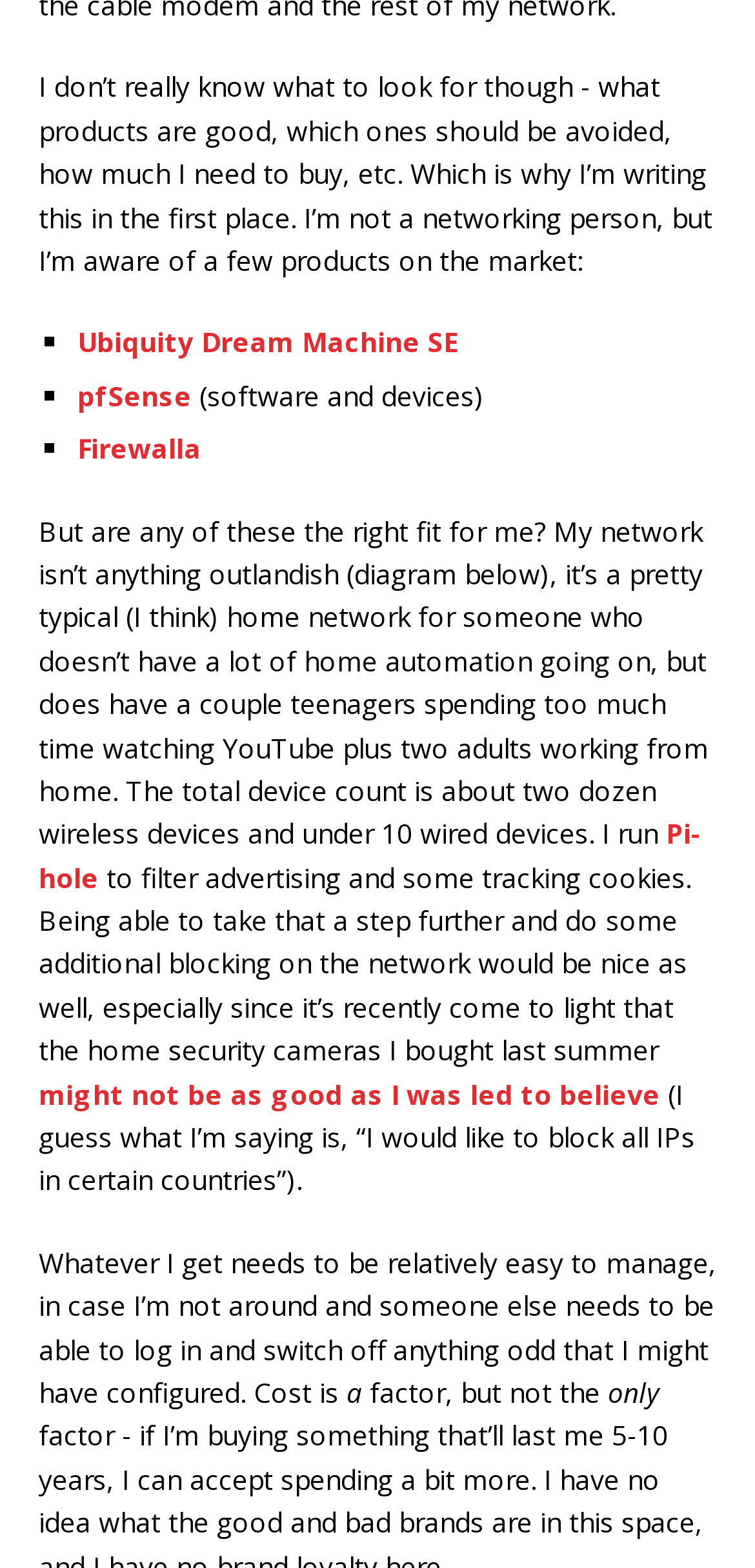Respond with a single word or phrase to the following question:
What is the author's goal for their network?

To block advertising and tracking cookies